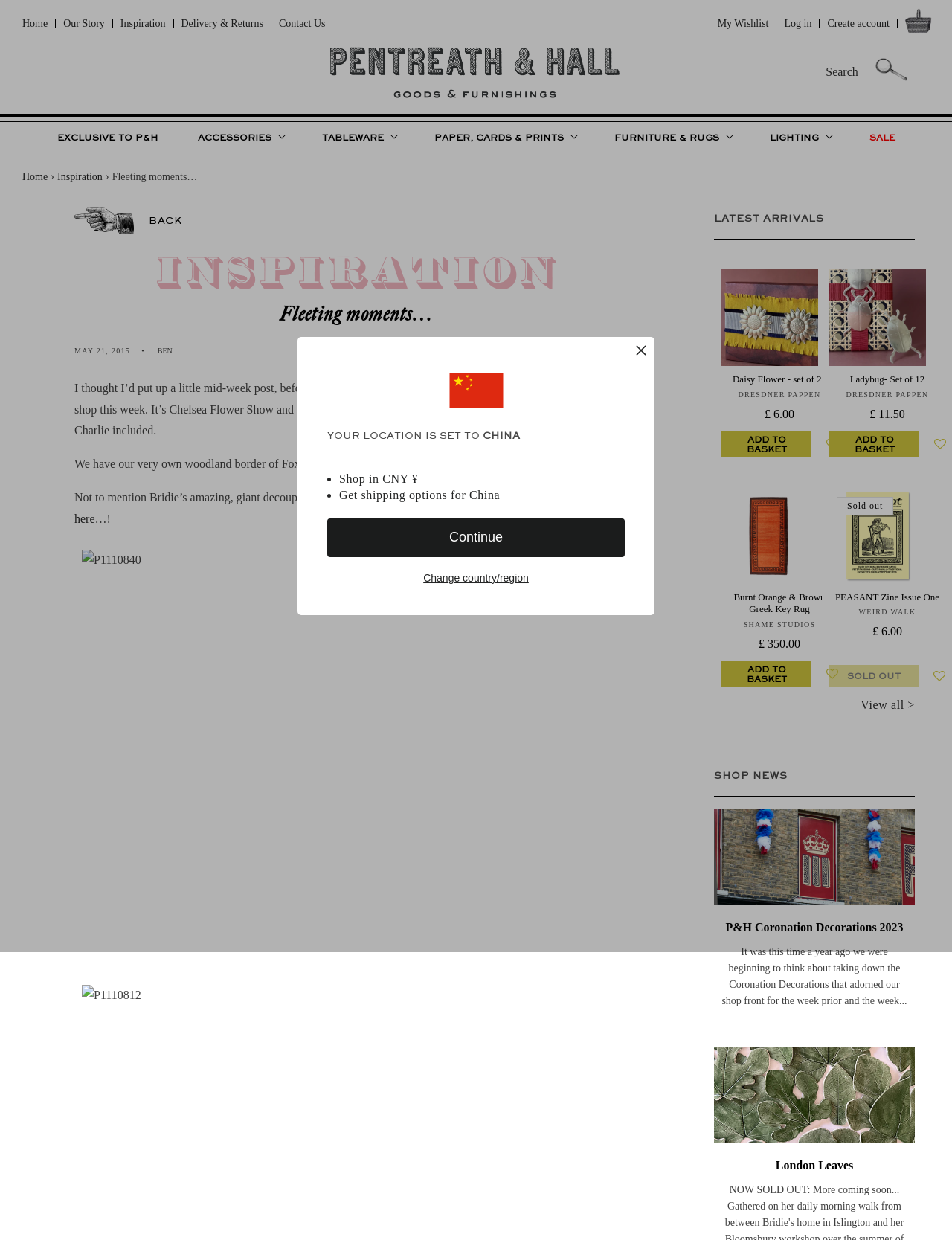Provide a brief response in the form of a single word or phrase:
Who created the window display?

Charlie